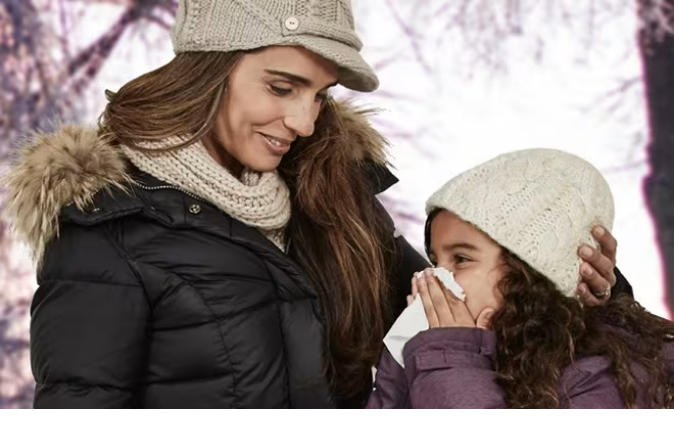Give an elaborate caption for the image.

In the image, a mother lovingly comforts her daughter, who is blowing her nose with a tissue. The daughter, wearing a cozy purple jacket and a light knitted hat, looks up at her mother with a gentle expression. The mother, dressed warmly in a black puffer jacket and a beige scarf, gazes affectionately down at her child, showcasing a bond of care and support. The background features soft, blurred trees, hinting at a cold, possibly wintry environment. This scene illustrates the nurturing relationship between the two, highlighting the mother's attention to her daughter's well-being during a moment that suggests they may be addressing the challenges of a cold or allergy.